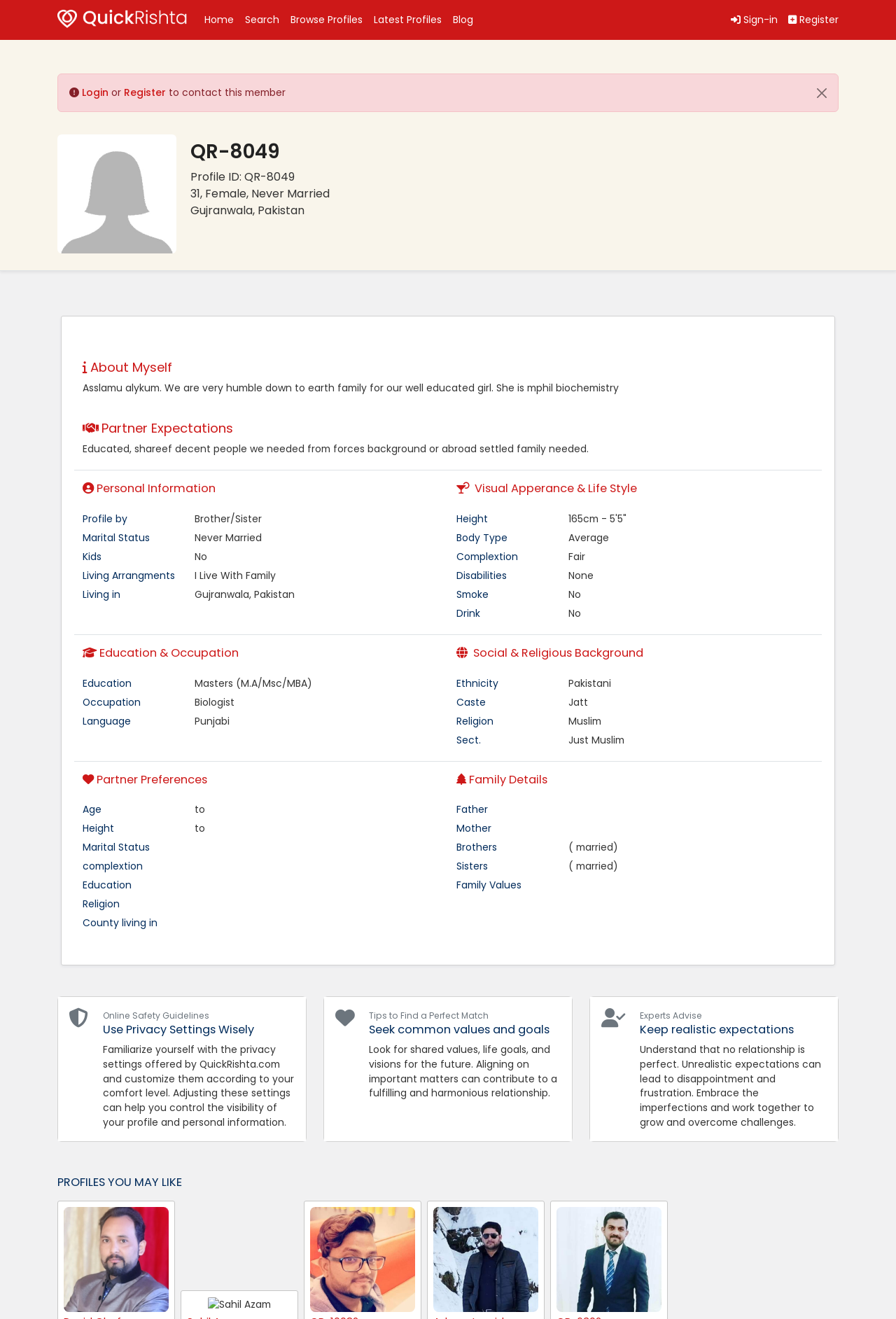Provide the bounding box coordinates for the specified HTML element described in this description: "parent_node: Sign-in". The coordinates should be four float numbers ranging from 0 to 1, in the format [left, top, right, bottom].

[0.064, 0.006, 0.209, 0.026]